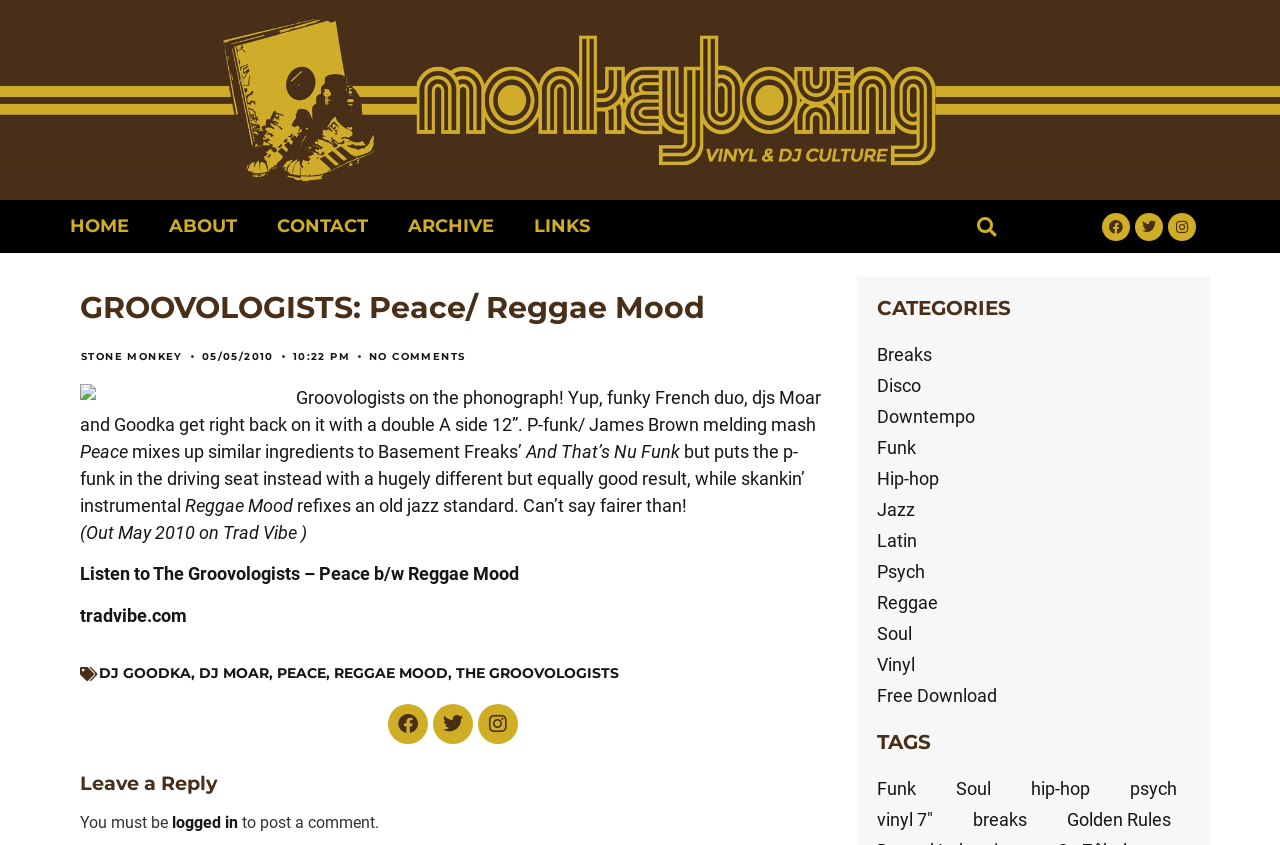How many social media links are on the webpage?
Answer with a single word or phrase by referring to the visual content.

6